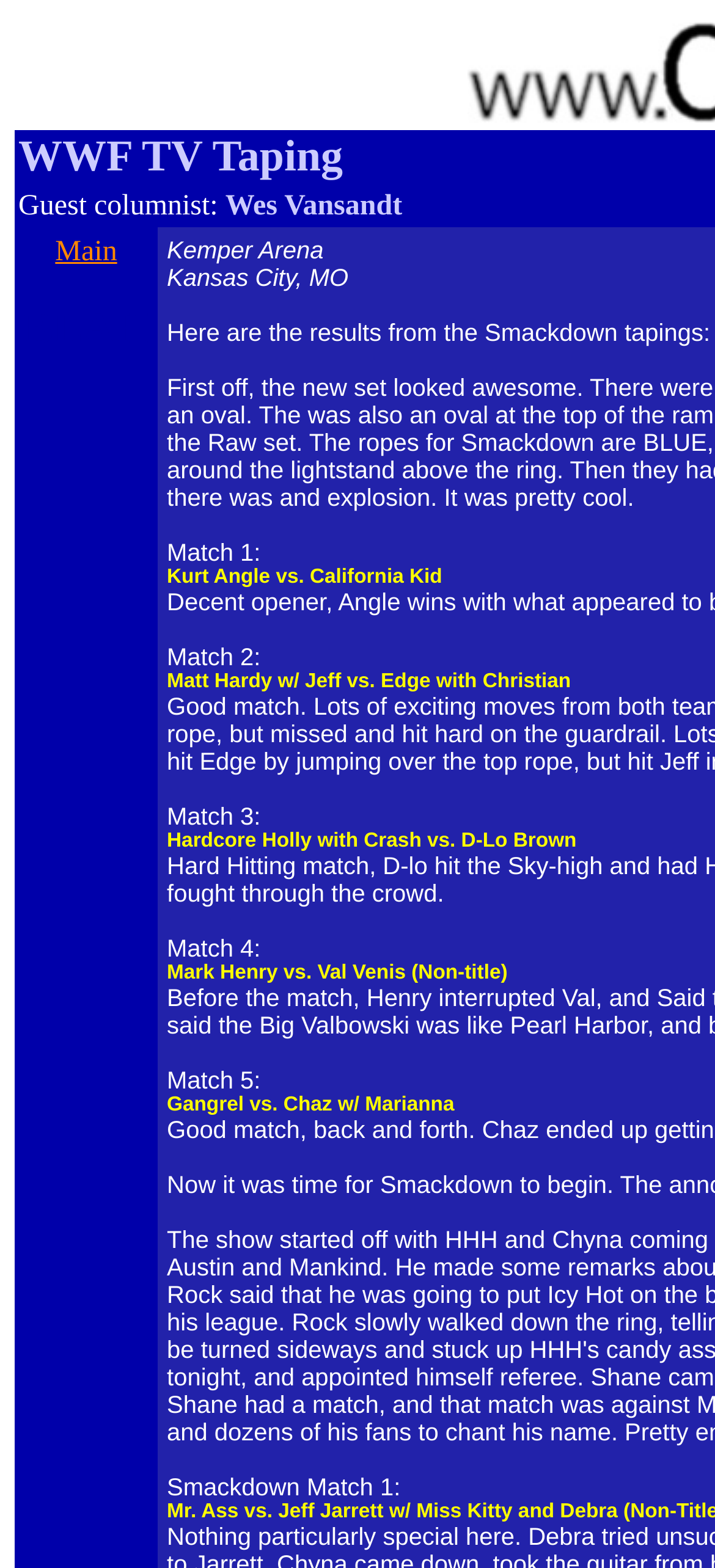Answer this question in one word or a short phrase: Who is the opponent of Kurt Angle in Match 1?

California Kid